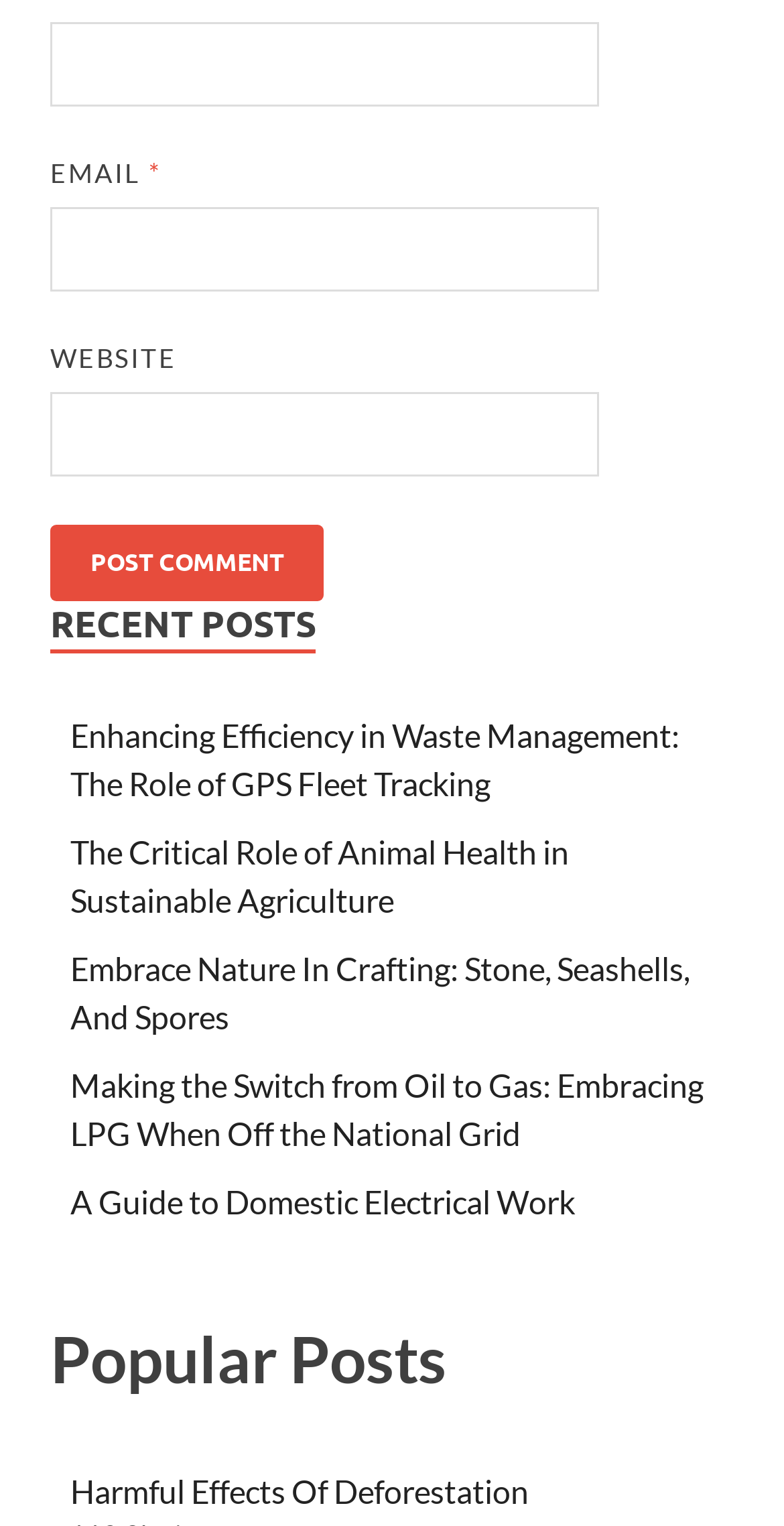Using the provided description parent_node: EMAIL * aria-describedby="email-notes" name="email", find the bounding box coordinates for the UI element. Provide the coordinates in (top-left x, top-left y, bottom-right x, bottom-right y) format, ensuring all values are between 0 and 1.

[0.064, 0.136, 0.764, 0.192]